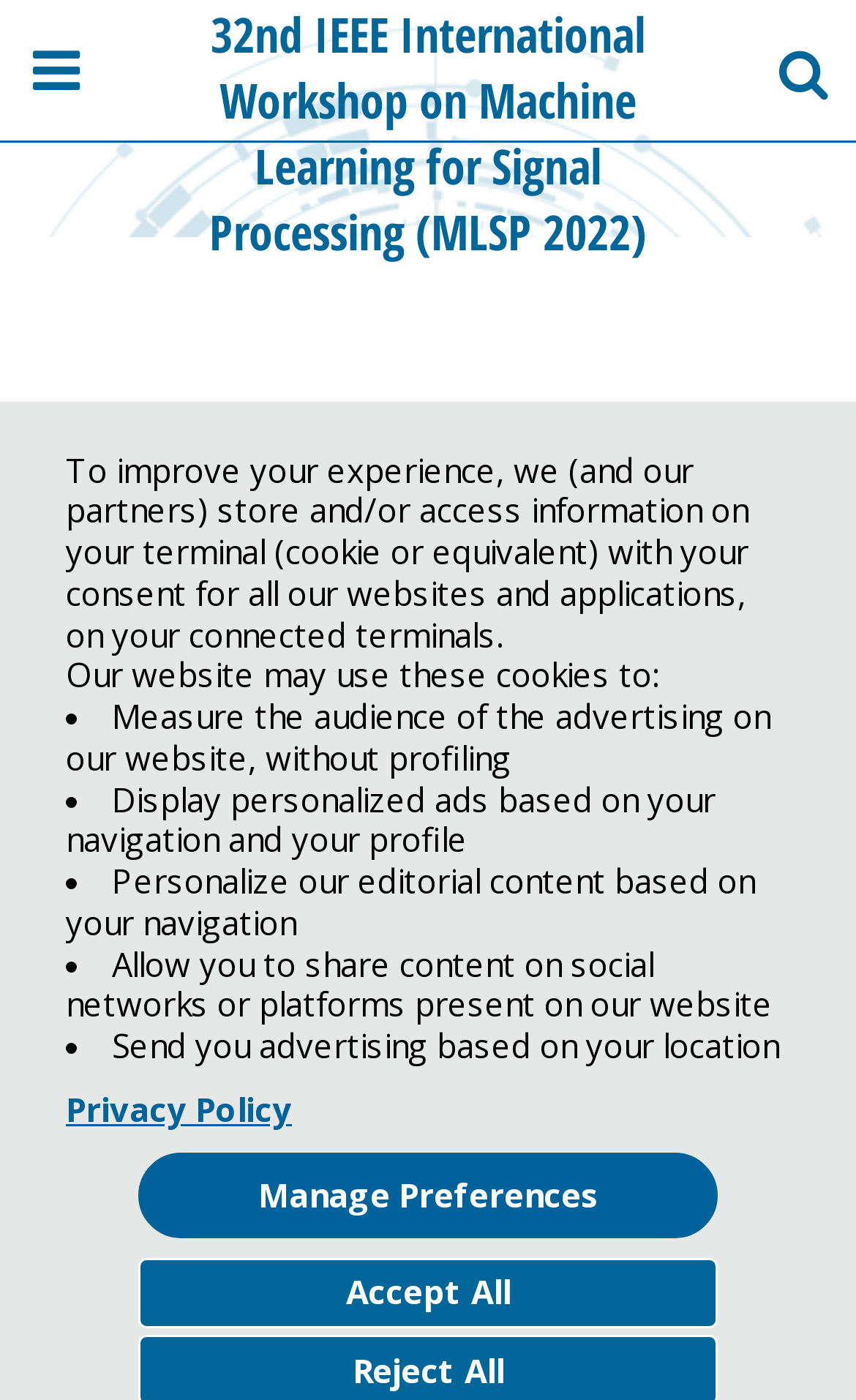Bounding box coordinates are to be given in the format (top-left x, top-left y, bottom-right x, bottom-right y). All values must be floating point numbers between 0 and 1. Provide the bounding box coordinate for the UI element described as: PixelGrade

None